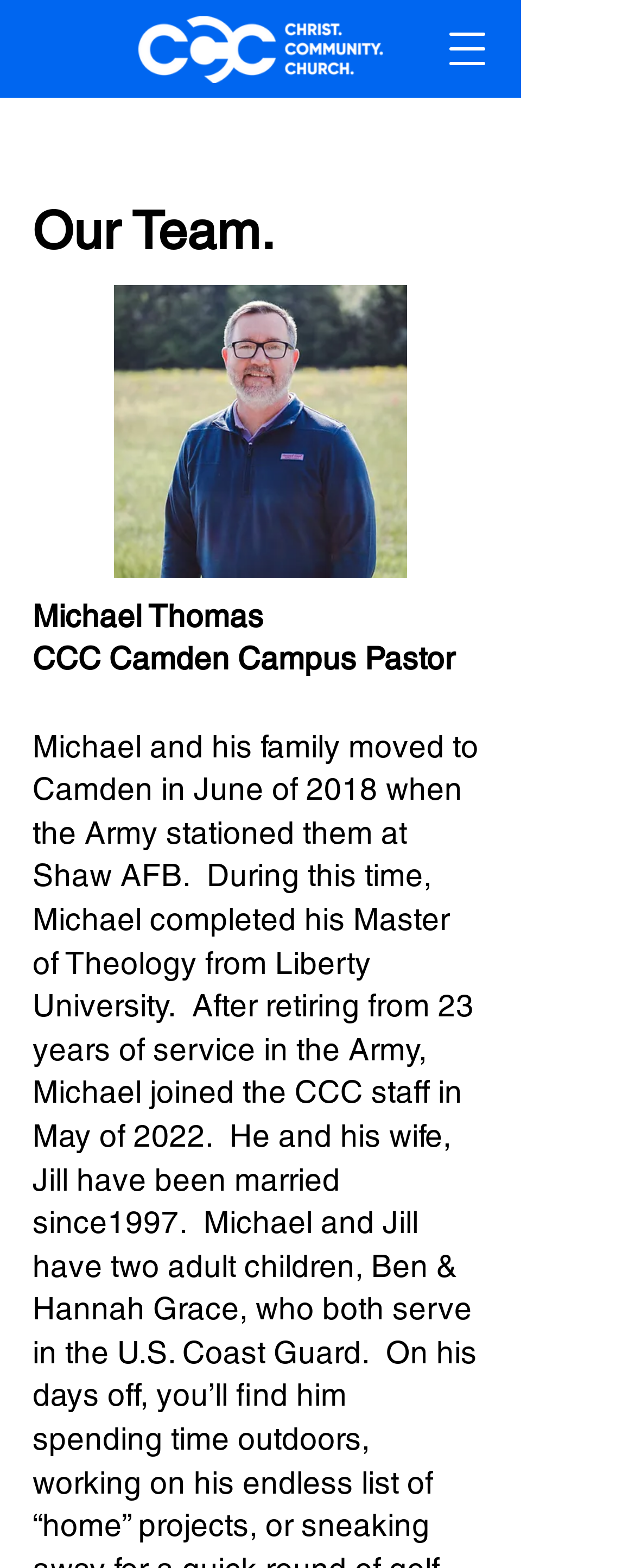Using the webpage screenshot, find the UI element described by aria-label="Open navigation menu". Provide the bounding box coordinates in the format (top-left x, top-left y, bottom-right x, bottom-right y), ensuring all values are floating point numbers between 0 and 1.

[0.672, 0.005, 0.8, 0.057]